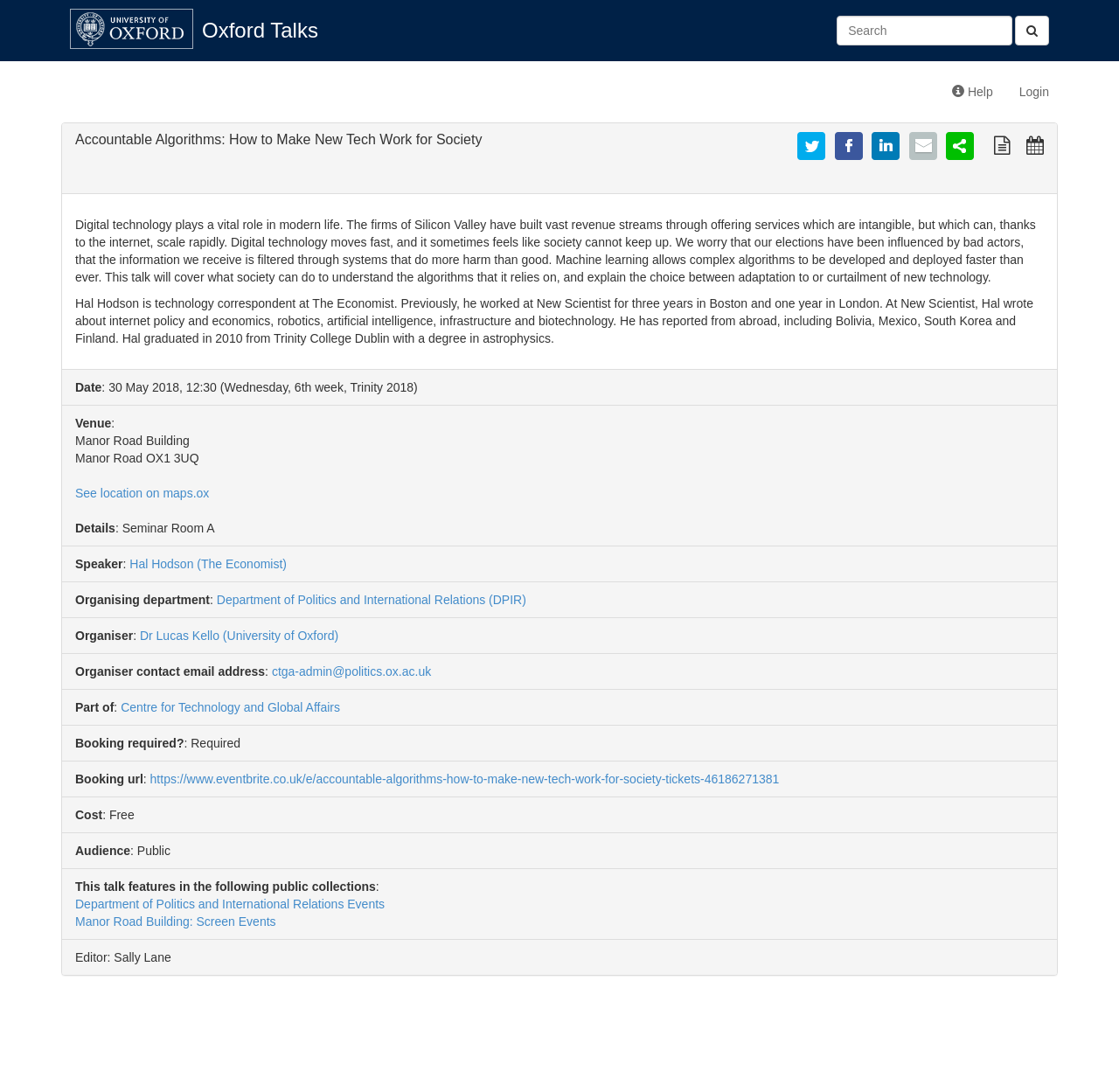Use a single word or phrase to answer this question: 
What is the cost of attending the talk?

Free